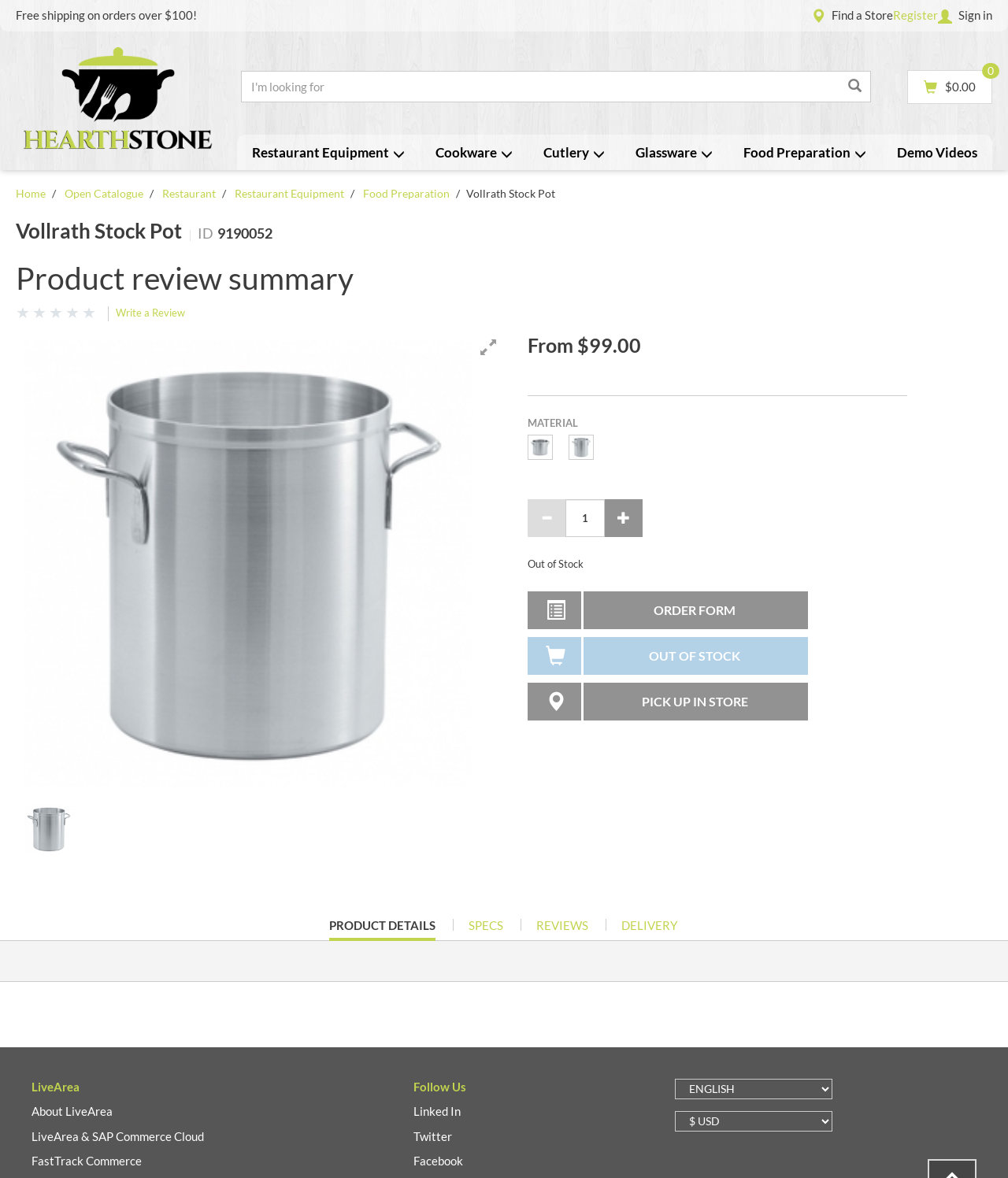Please find the bounding box coordinates of the section that needs to be clicked to achieve this instruction: "View restaurant equipment".

[0.25, 0.122, 0.402, 0.136]